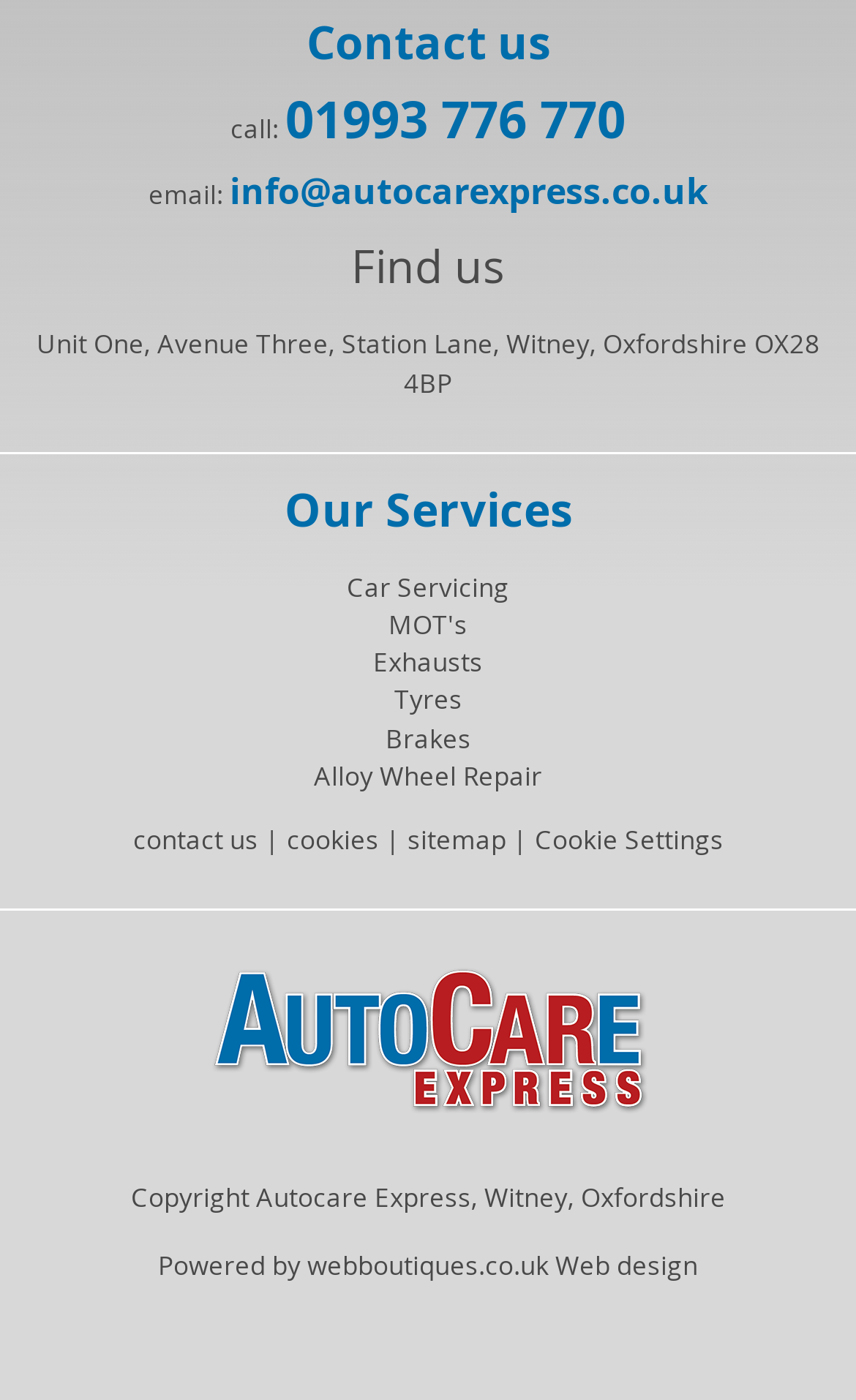Please determine the bounding box coordinates for the element that should be clicked to follow these instructions: "Send an email".

[0.268, 0.119, 0.827, 0.153]